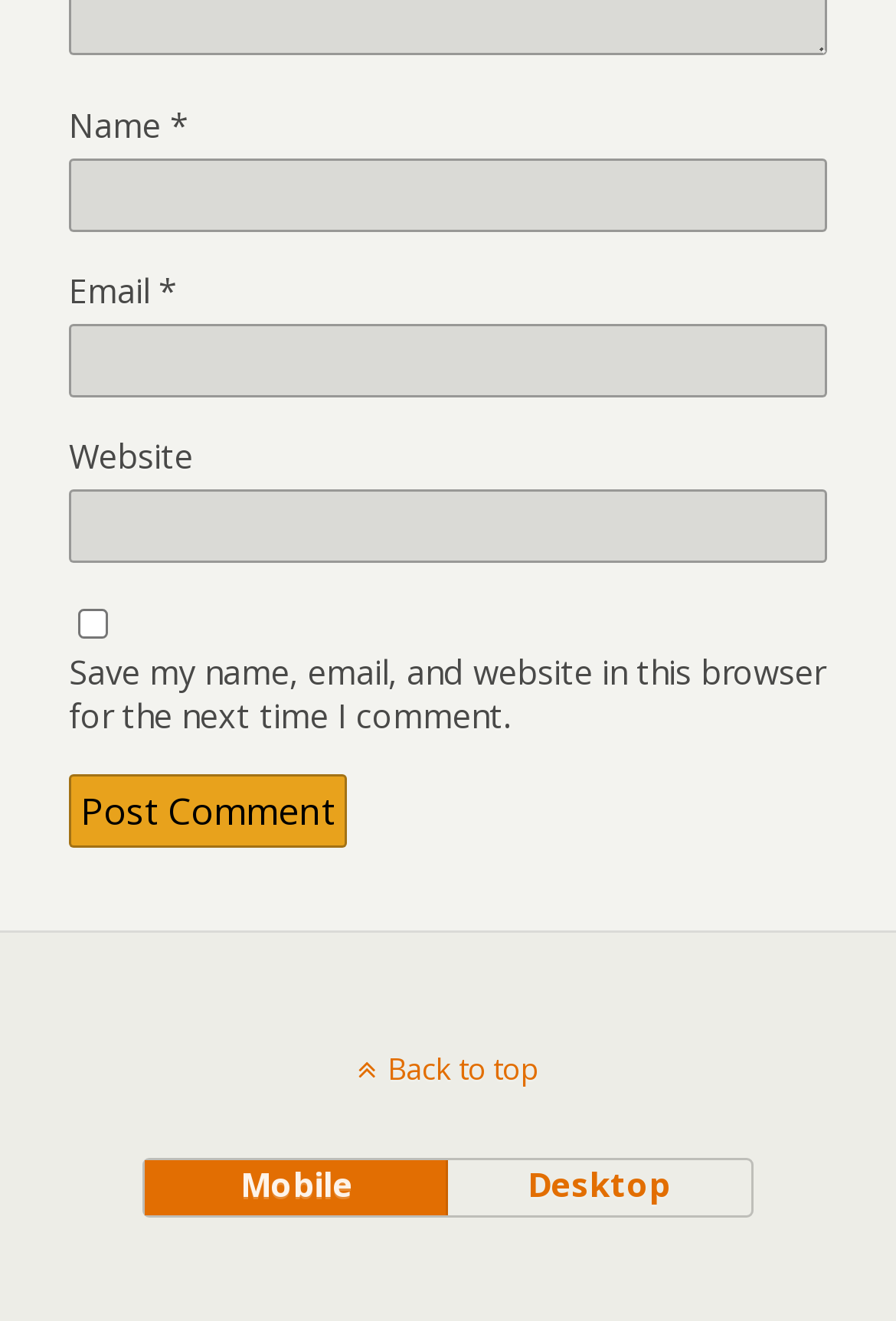Specify the bounding box coordinates of the element's region that should be clicked to achieve the following instruction: "View Accessibility page". The bounding box coordinates consist of four float numbers between 0 and 1, in the format [left, top, right, bottom].

None